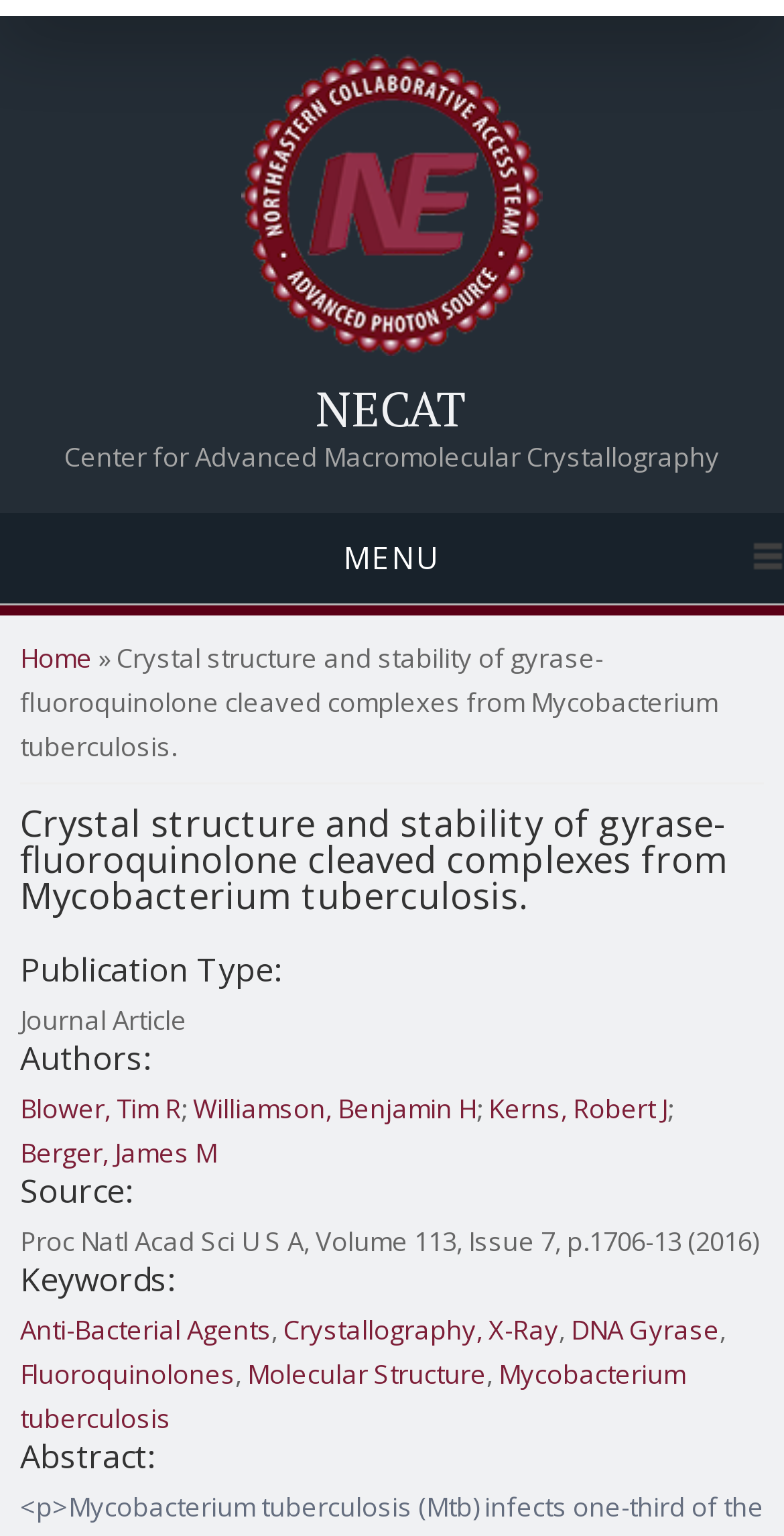Please provide the bounding box coordinate of the region that matches the element description: Molecular Structure. Coordinates should be in the format (top-left x, top-left y, bottom-right x, bottom-right y) and all values should be between 0 and 1.

[0.315, 0.883, 0.621, 0.906]